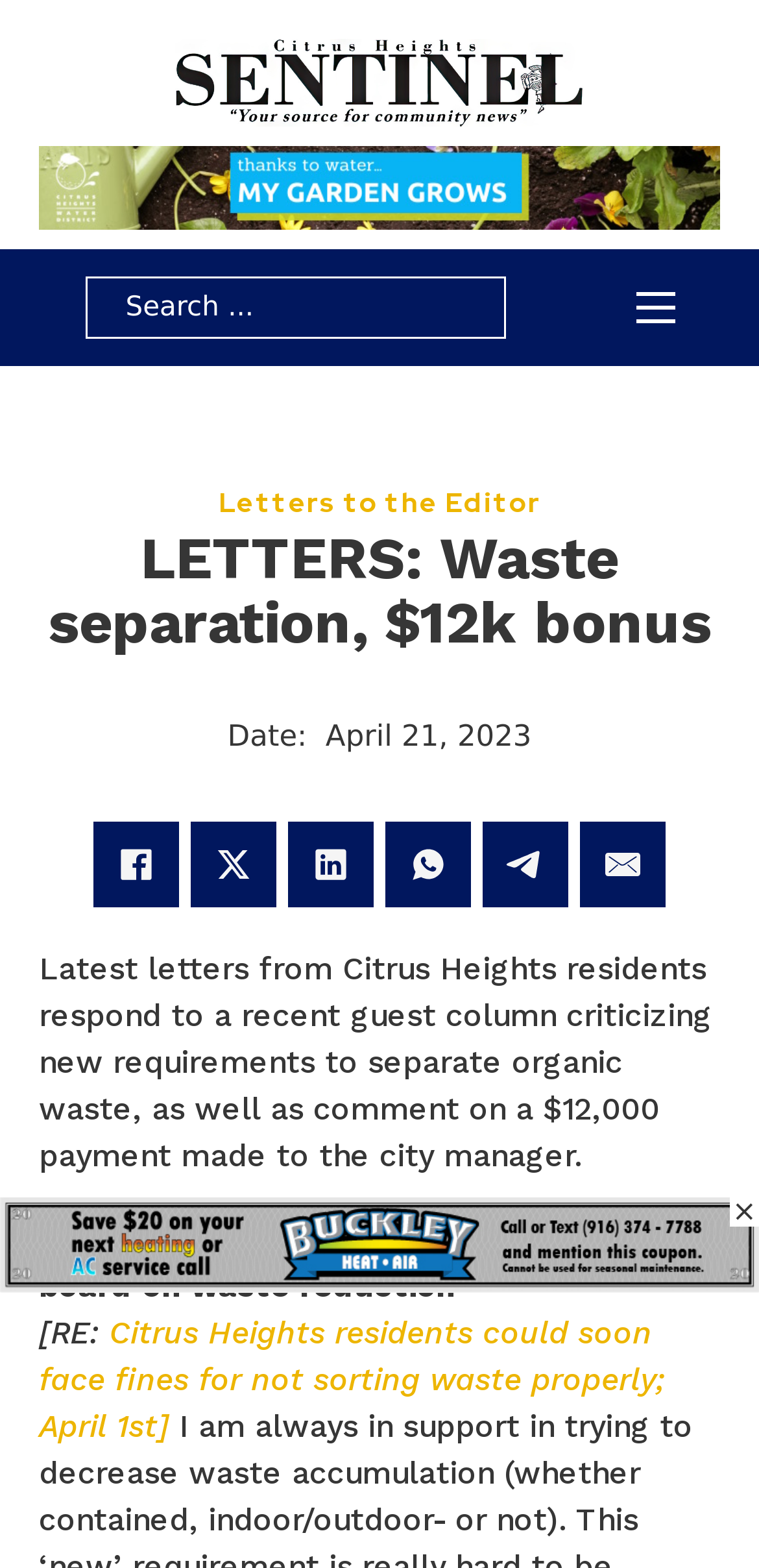Could you provide the bounding box coordinates for the portion of the screen to click to complete this instruction: "Read the latest letters"?

[0.051, 0.606, 0.938, 0.748]